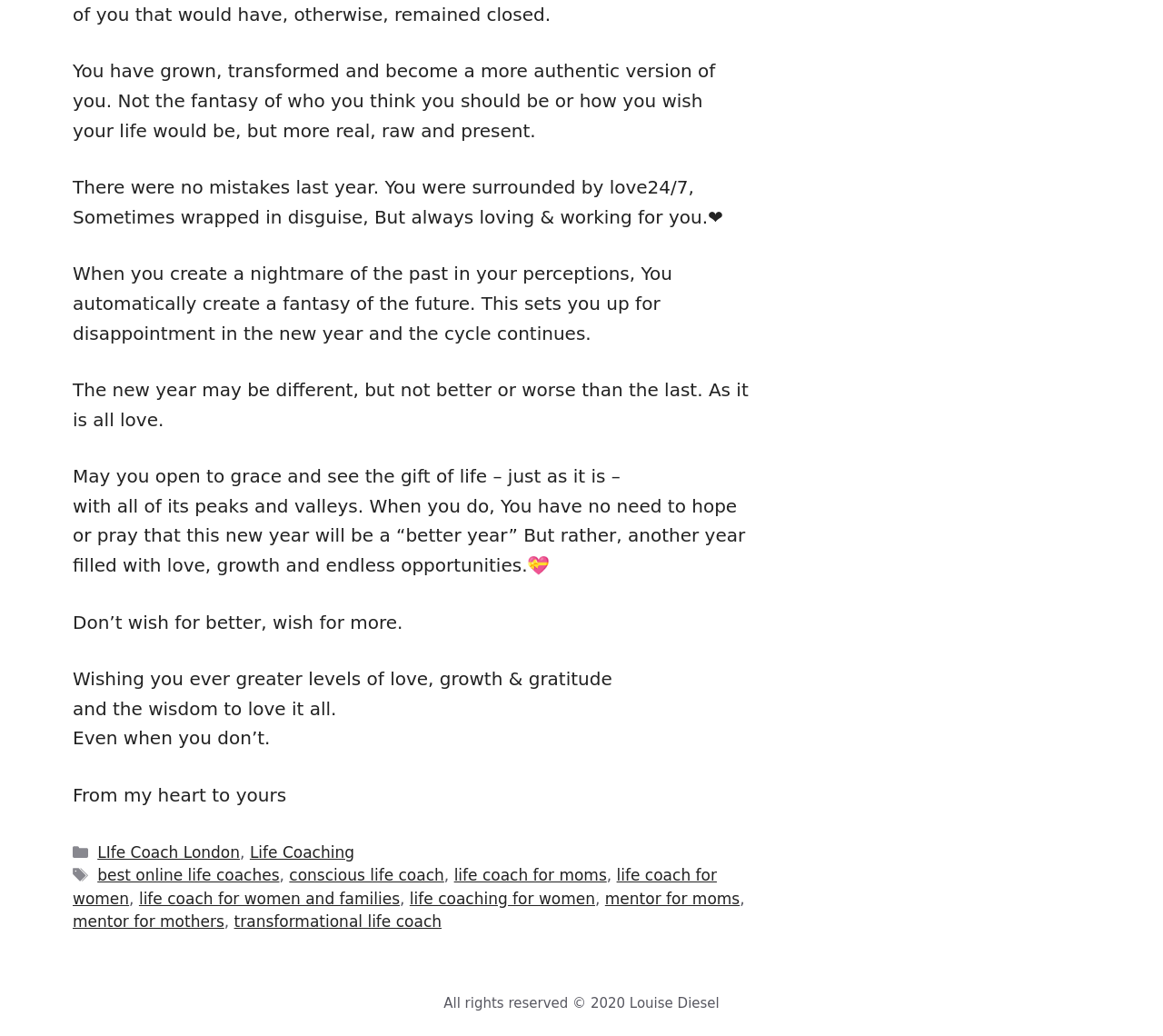What is the last sentence of the main text?
Refer to the image and offer an in-depth and detailed answer to the question.

I read through the main text and found the last sentence, which is 'From my heart to yours'.